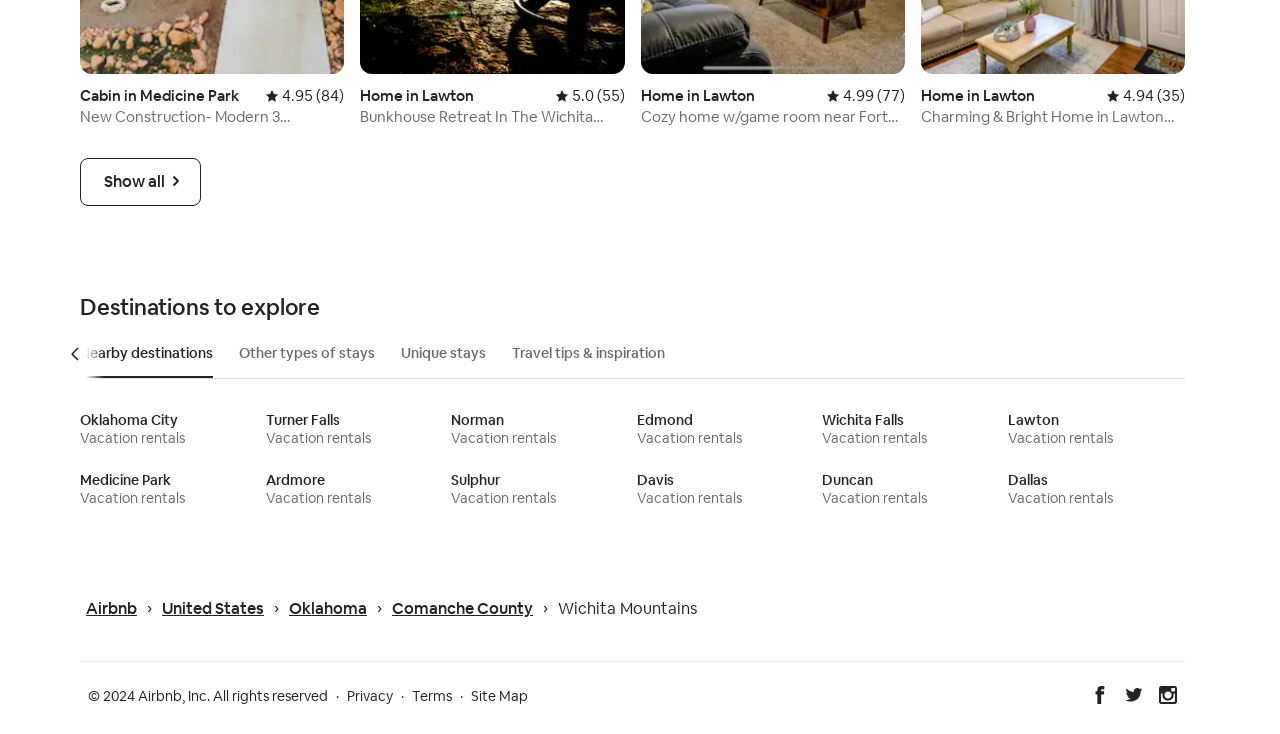Please specify the bounding box coordinates of the clickable region necessary for completing the following instruction: "Scroll tabs backward". The coordinates must consist of four float numbers between 0 and 1, i.e., [left, top, right, bottom].

[0.053, 0.449, 0.081, 0.517]